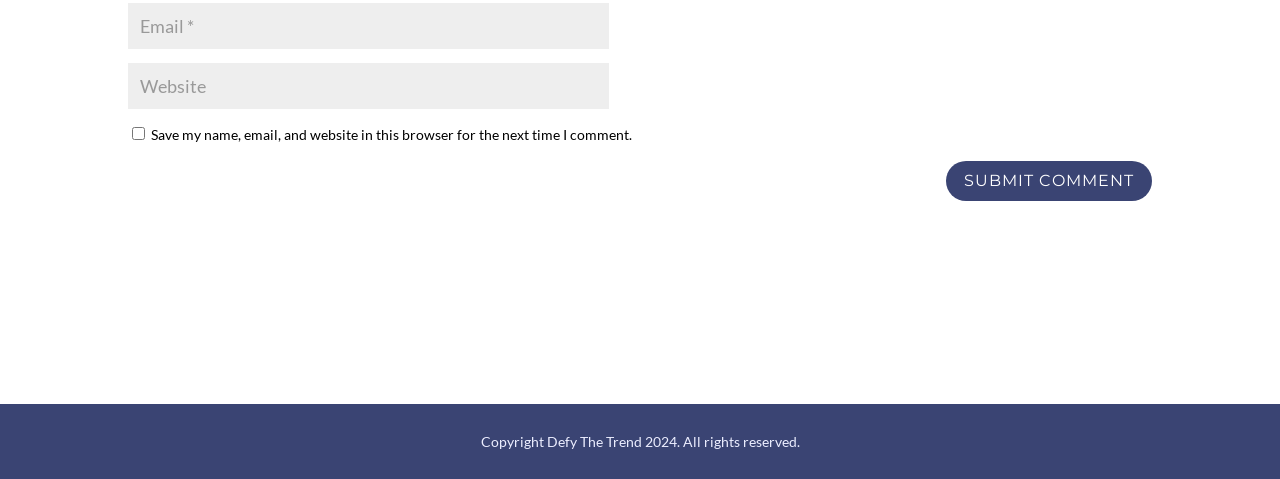What type of content is available in the top menu?
Can you provide an in-depth and detailed response to the question?

The top menu contains links to various pages and sections, including 'WHAT I DO', 'ABOUT ME', 'TESTIMONIALS', 'BLOG', 'UPCOMING EVENTS', and 'SHOP', indicating that the website has multiple sections and pages with different types of content.